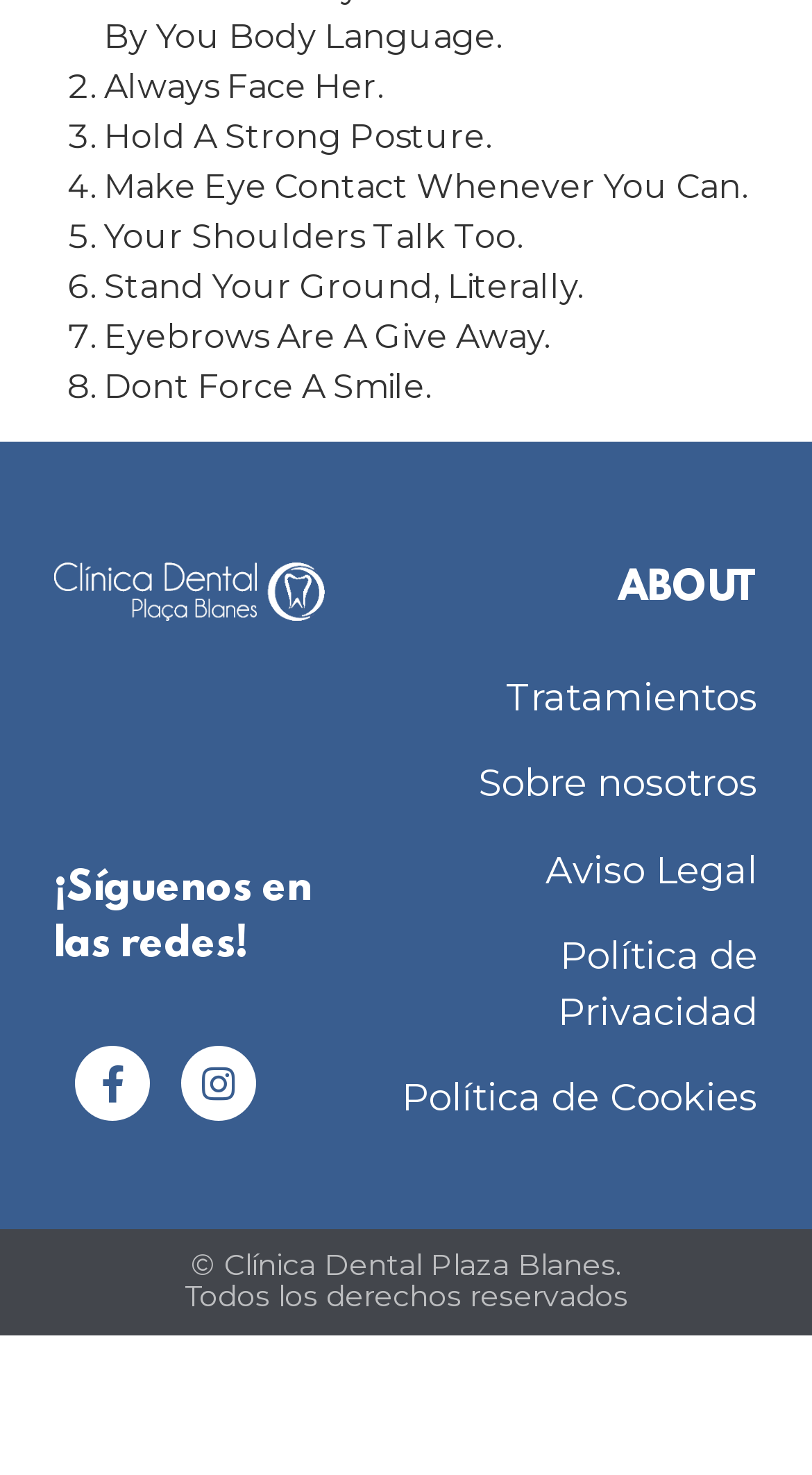Reply to the question with a single word or phrase:
What is the first tip for confident body language?

Always Face Her